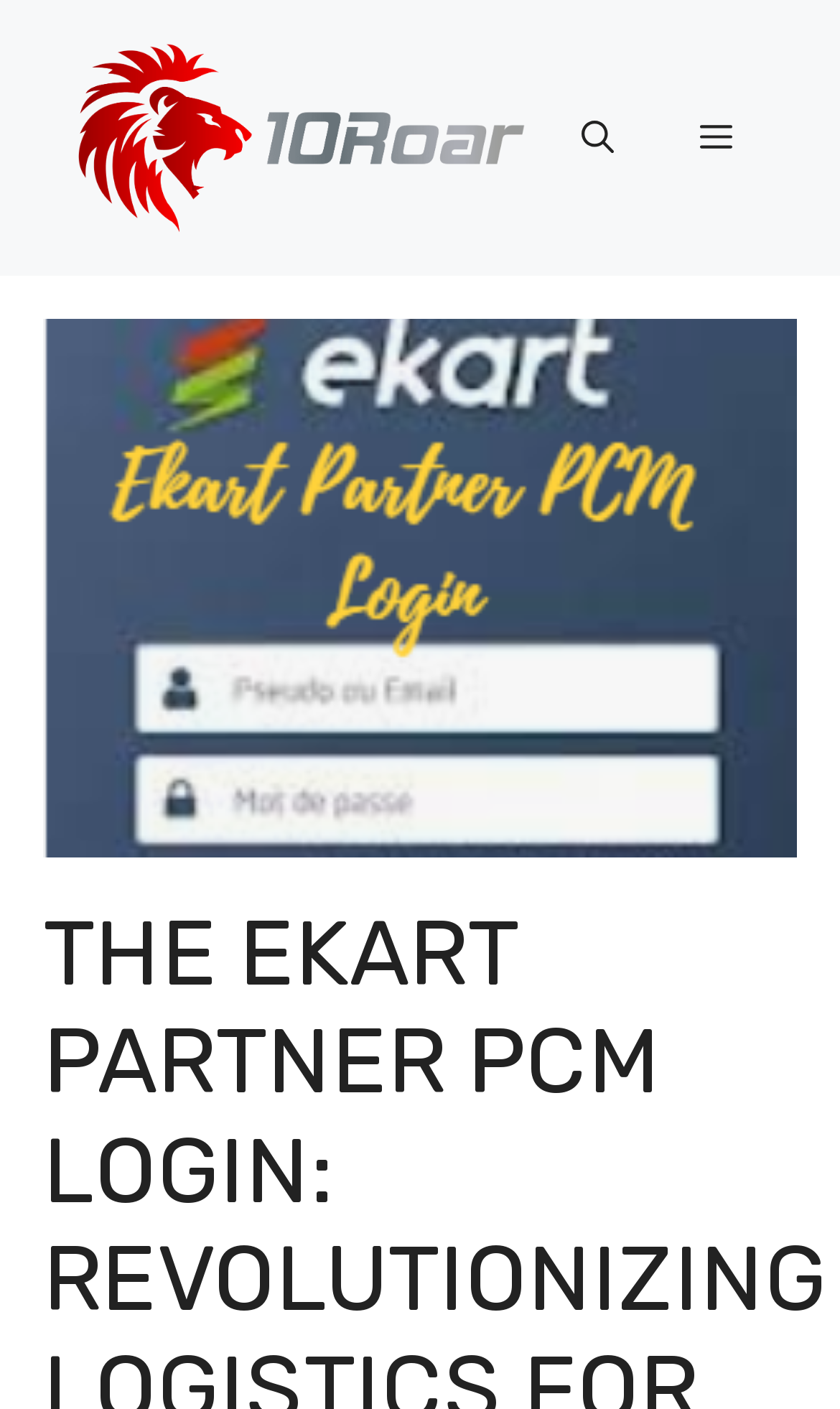What is the purpose of the button at the top right corner?
Please describe in detail the information shown in the image to answer the question.

The button at the top right corner is a navigation button, and it is labeled as 'Menu'. When clicked, it will expand to show the primary menu options.